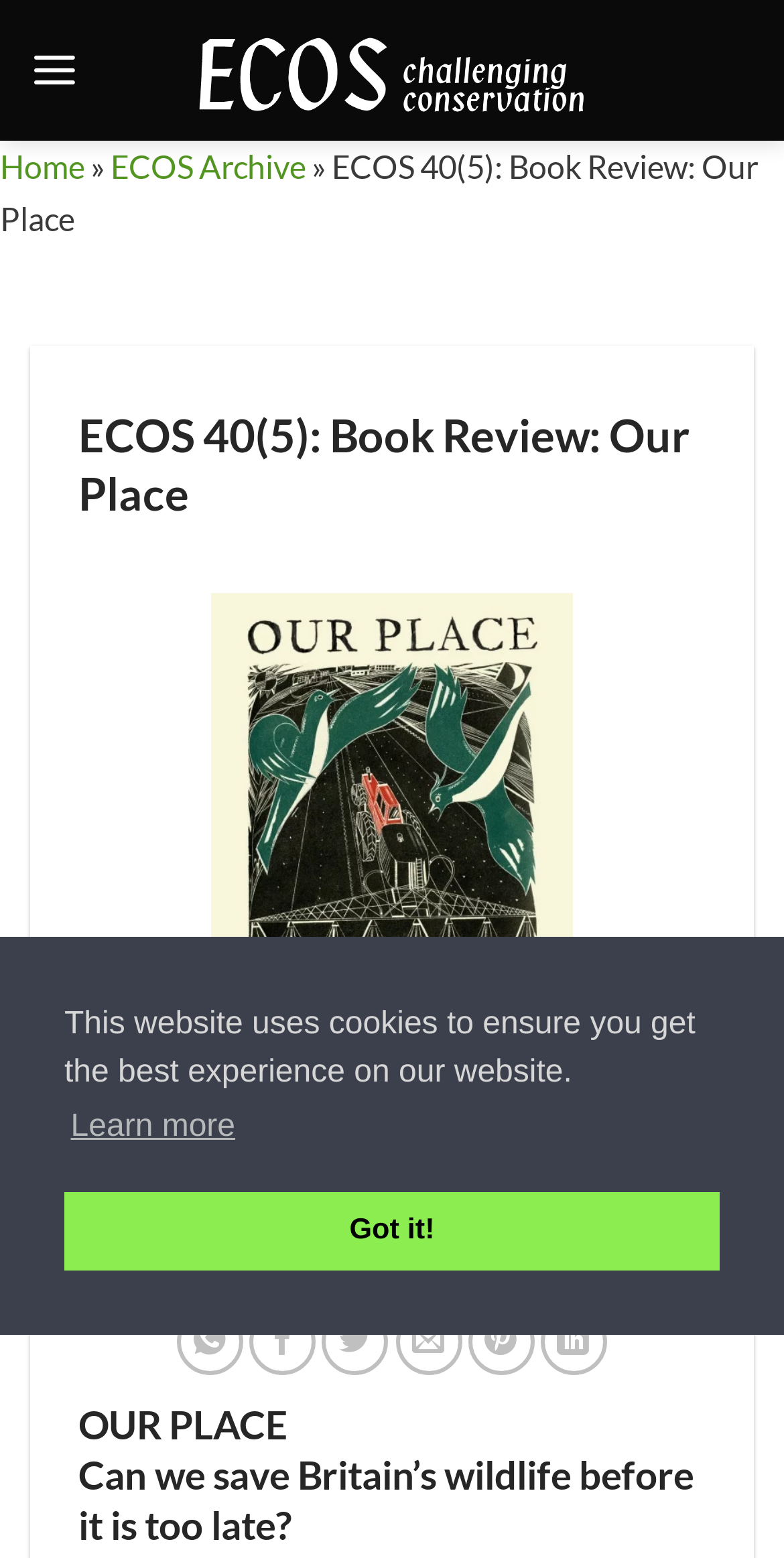Please identify the bounding box coordinates of the clickable region that I should interact with to perform the following instruction: "read book review". The coordinates should be expressed as four float numbers between 0 and 1, i.e., [left, top, right, bottom].

[0.1, 0.899, 0.9, 0.996]